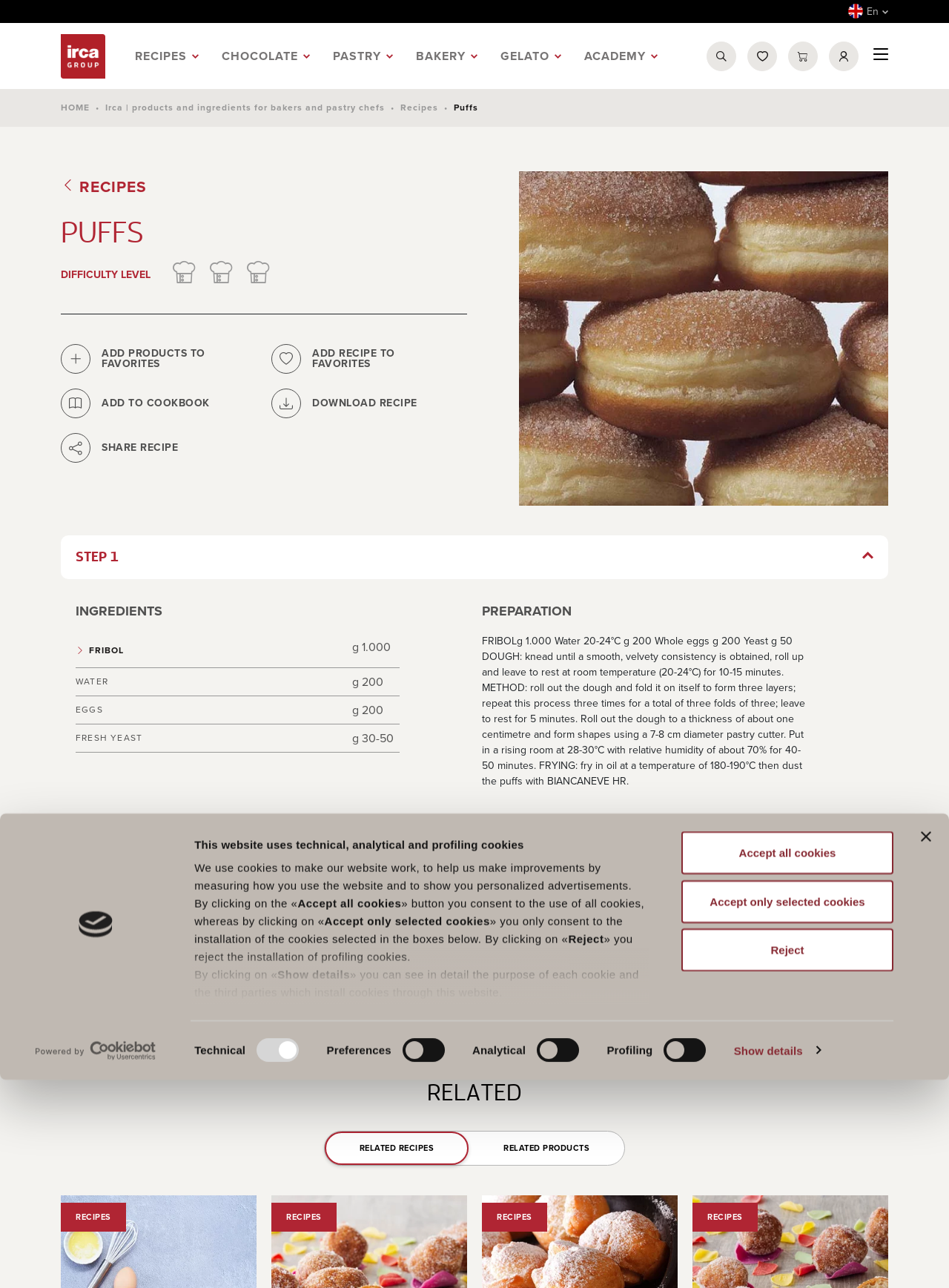What type of products does this website offer?
Please provide a single word or phrase based on the screenshot.

Chocolate, creams, mixes